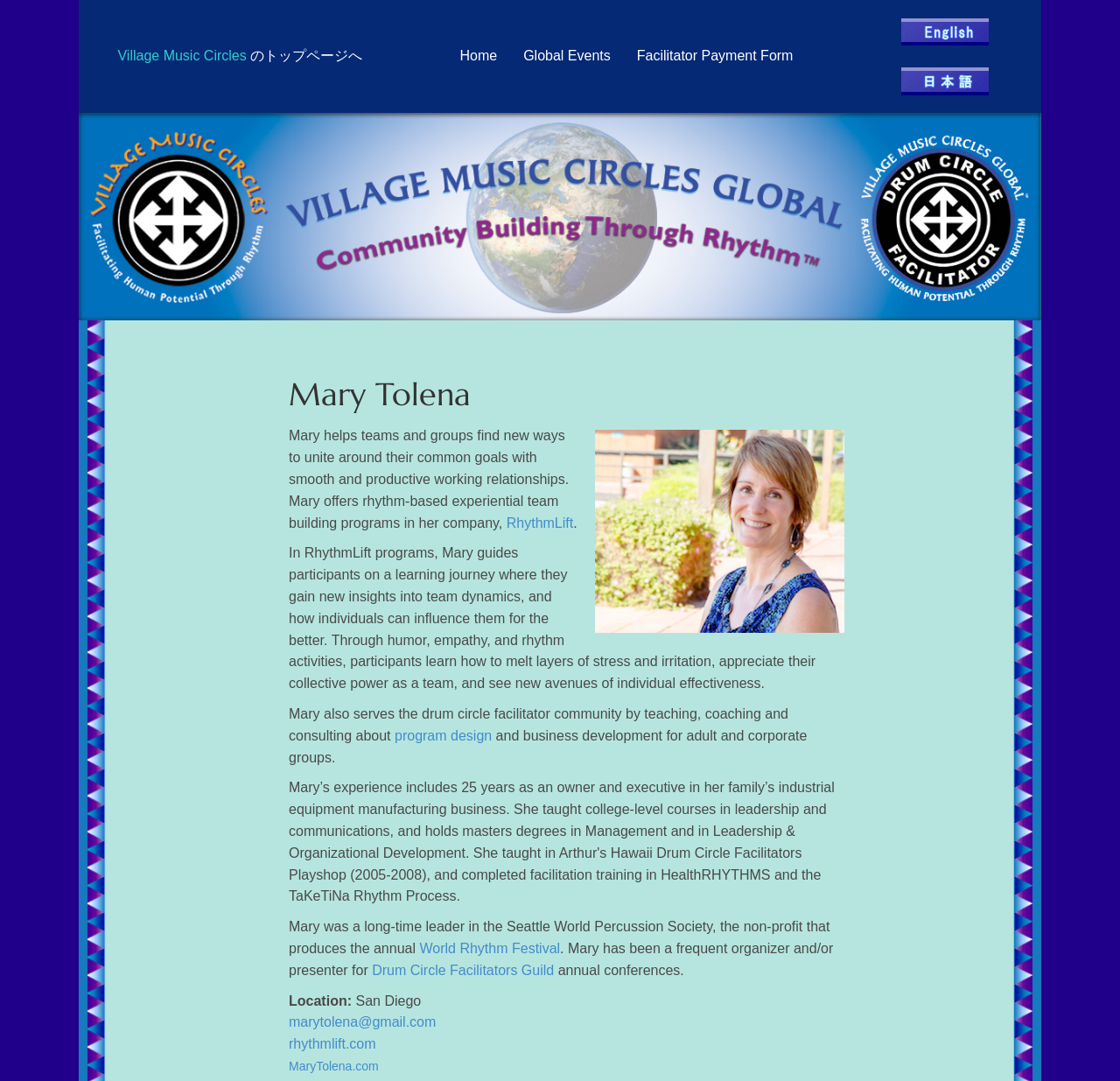Can you specify the bounding box coordinates for the region that should be clicked to fulfill this instruction: "contact Mary via email".

[0.258, 0.939, 0.389, 0.953]